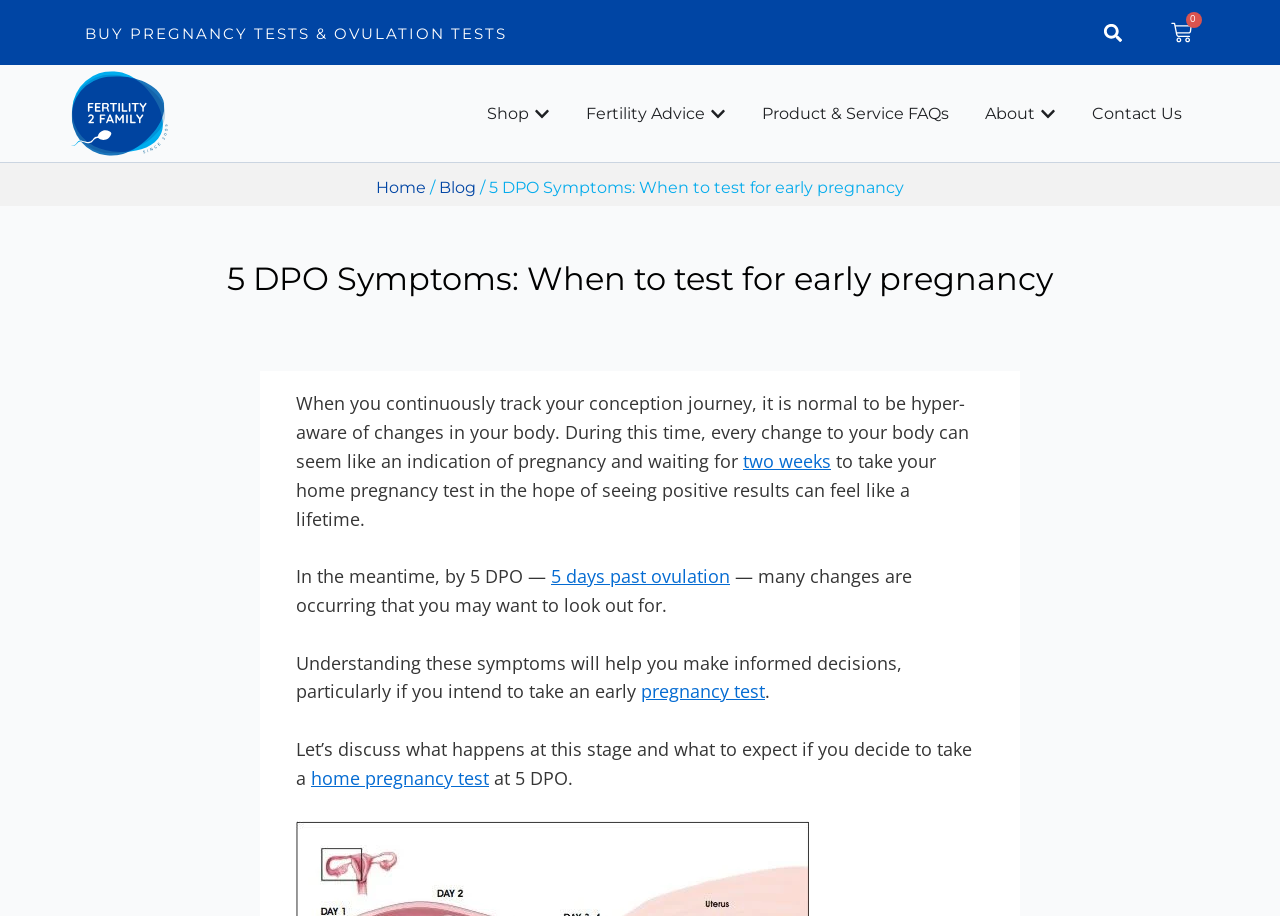Find the bounding box coordinates for the area you need to click to carry out the instruction: "Read the blog". The coordinates should be four float numbers between 0 and 1, indicated as [left, top, right, bottom].

[0.343, 0.195, 0.372, 0.215]